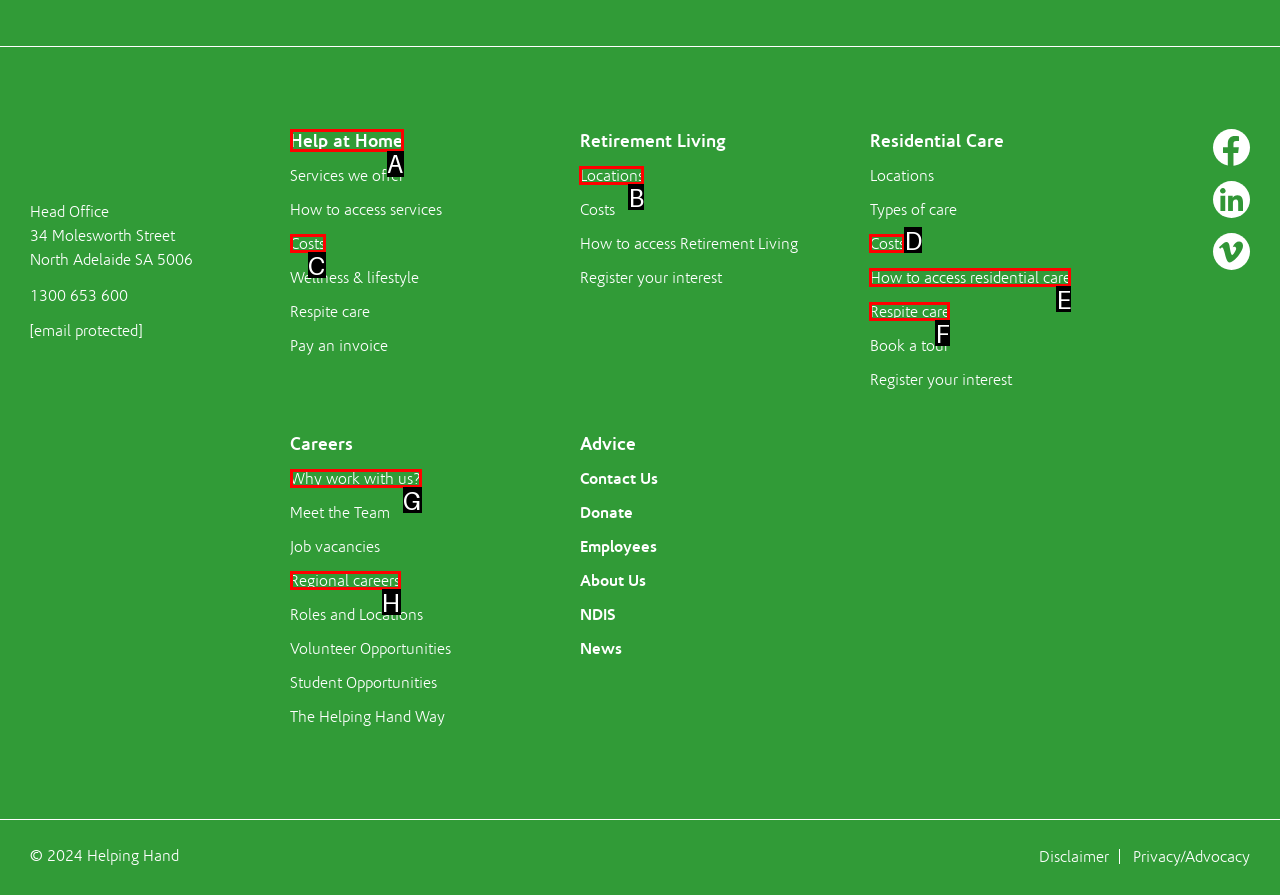Choose the letter that corresponds to the correct button to accomplish the task: Click on 'Help at Home'
Reply with the letter of the correct selection only.

A